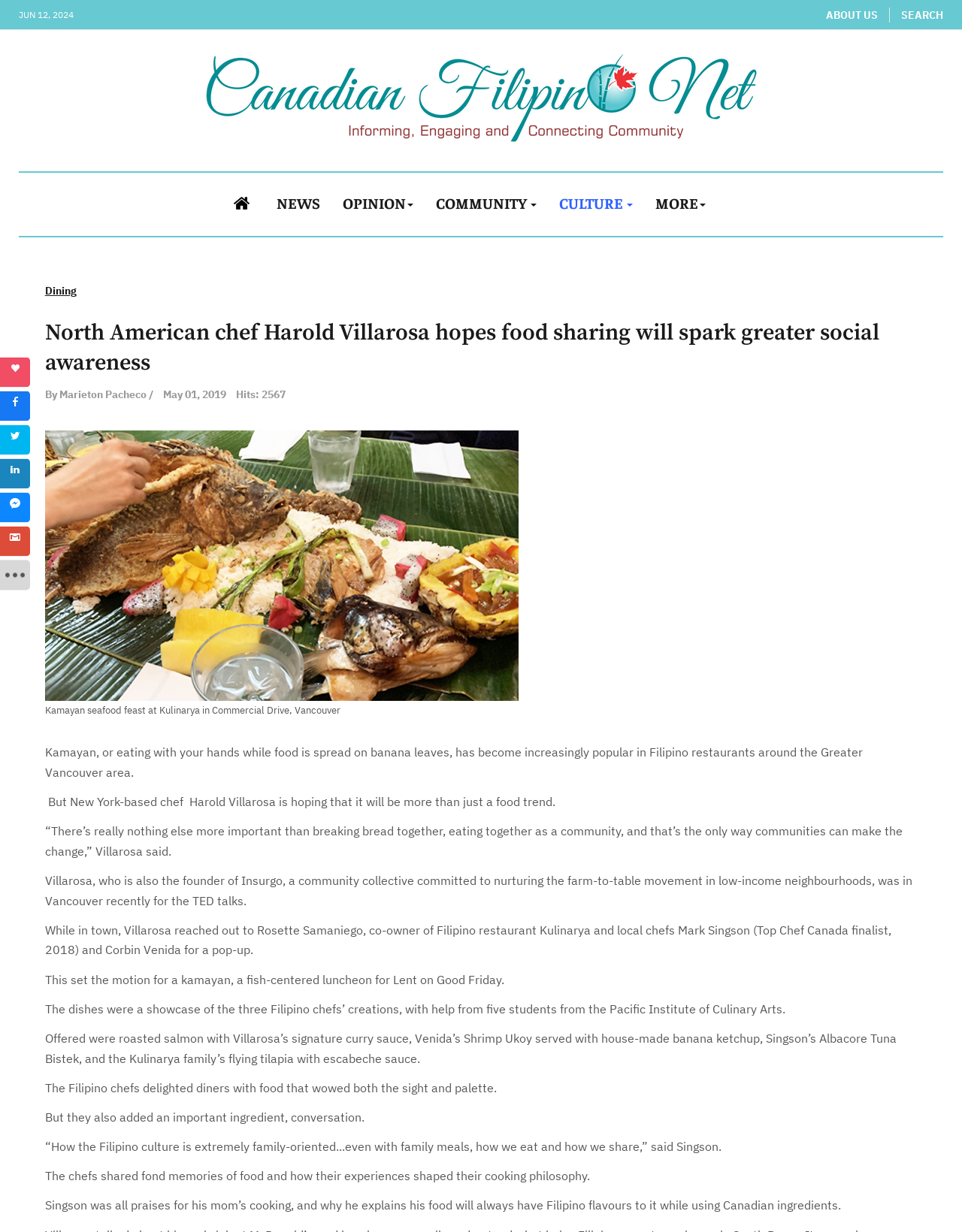Specify the bounding box coordinates of the area to click in order to execute this command: 'Click on the 'MORE' link'. The coordinates should consist of four float numbers ranging from 0 to 1, and should be formatted as [left, top, right, bottom].

[0.681, 0.14, 0.734, 0.189]